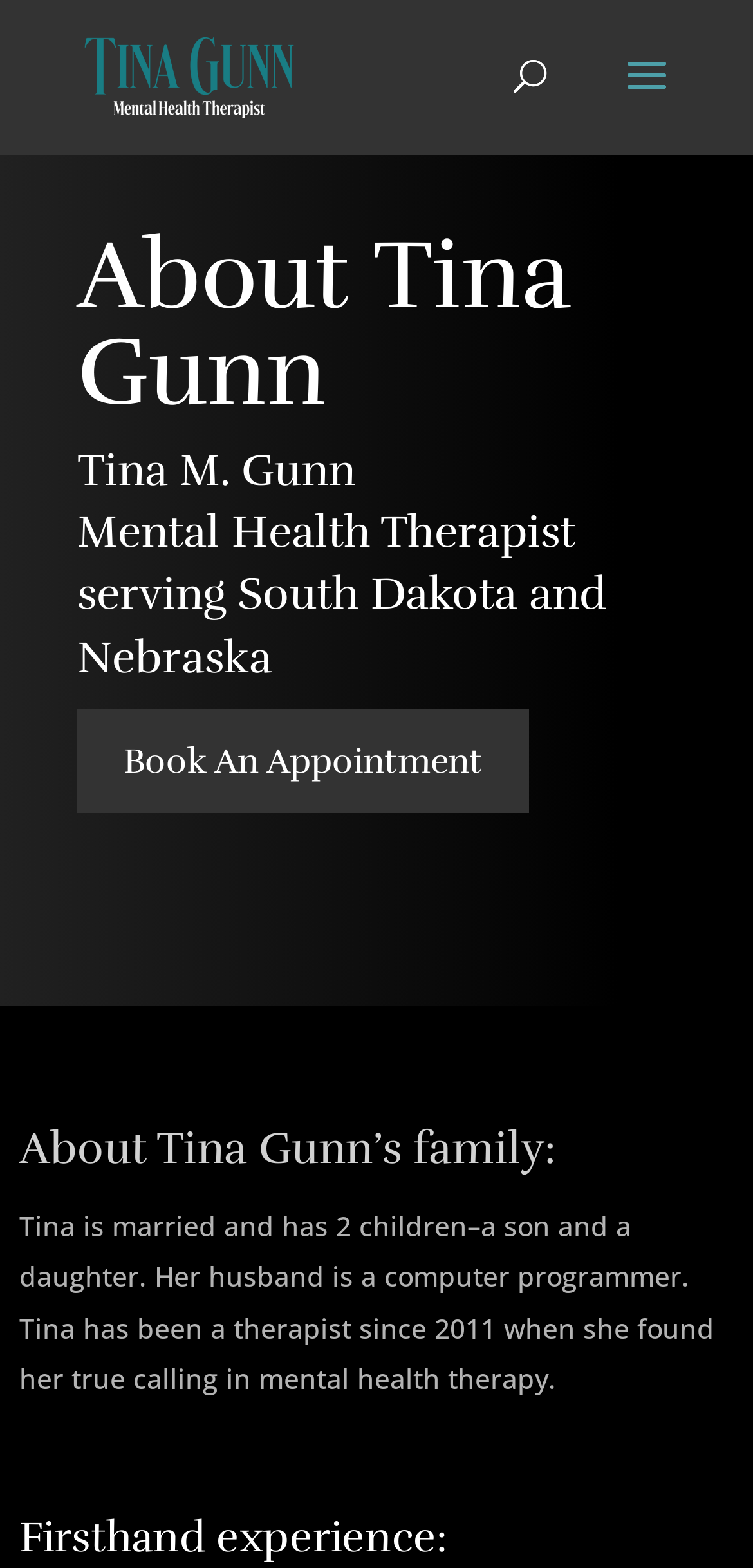How many children does Tina Gunn have?
Please give a detailed and thorough answer to the question, covering all relevant points.

According to the webpage, Tina Gunn has 2 children, a son and a daughter, as mentioned in the text 'Tina is married and has 2 children–a son and a daughter.'.